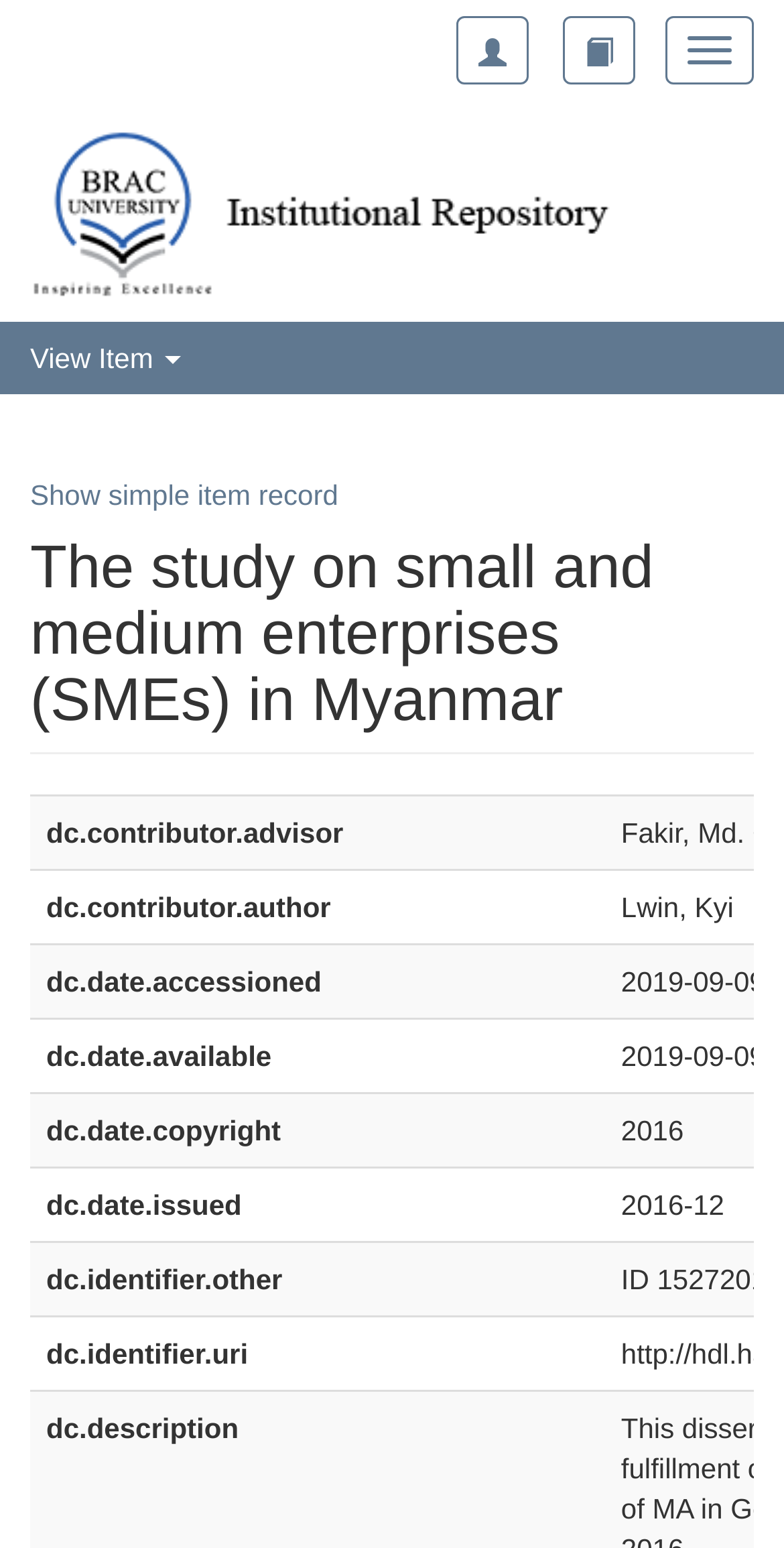Provide a thorough description of this webpage.

The webpage is about a study on small and medium enterprises (SMEs) in Myanmar. At the top right corner, there are three buttons with no text labels. Below these buttons, there is a link with no text, accompanied by an image that takes up most of the top section of the page. 

On the left side of the page, there is a button labeled "View Item" and a link labeled "Show simple item record". 

The main content of the page is a heading that repeats the title "The study on small and medium enterprises (SMEs) in Myanmar". Below this heading, there are seven grid cells arranged vertically, each containing metadata about the study, including the advisor, author, dates of accession, availability, copyright, issuance, and identifier.